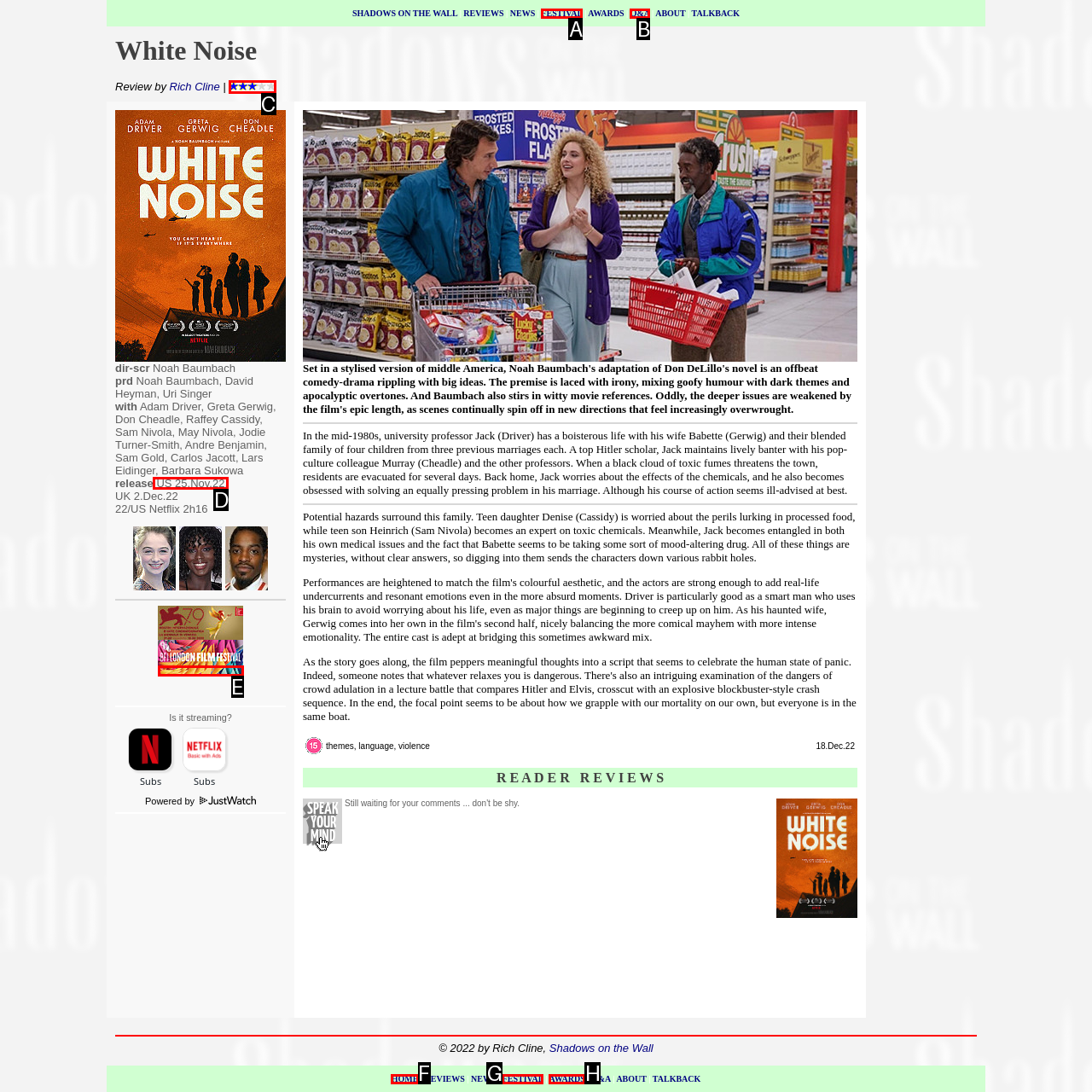Determine which HTML element to click for this task: Search for people Provide the letter of the selected choice.

None